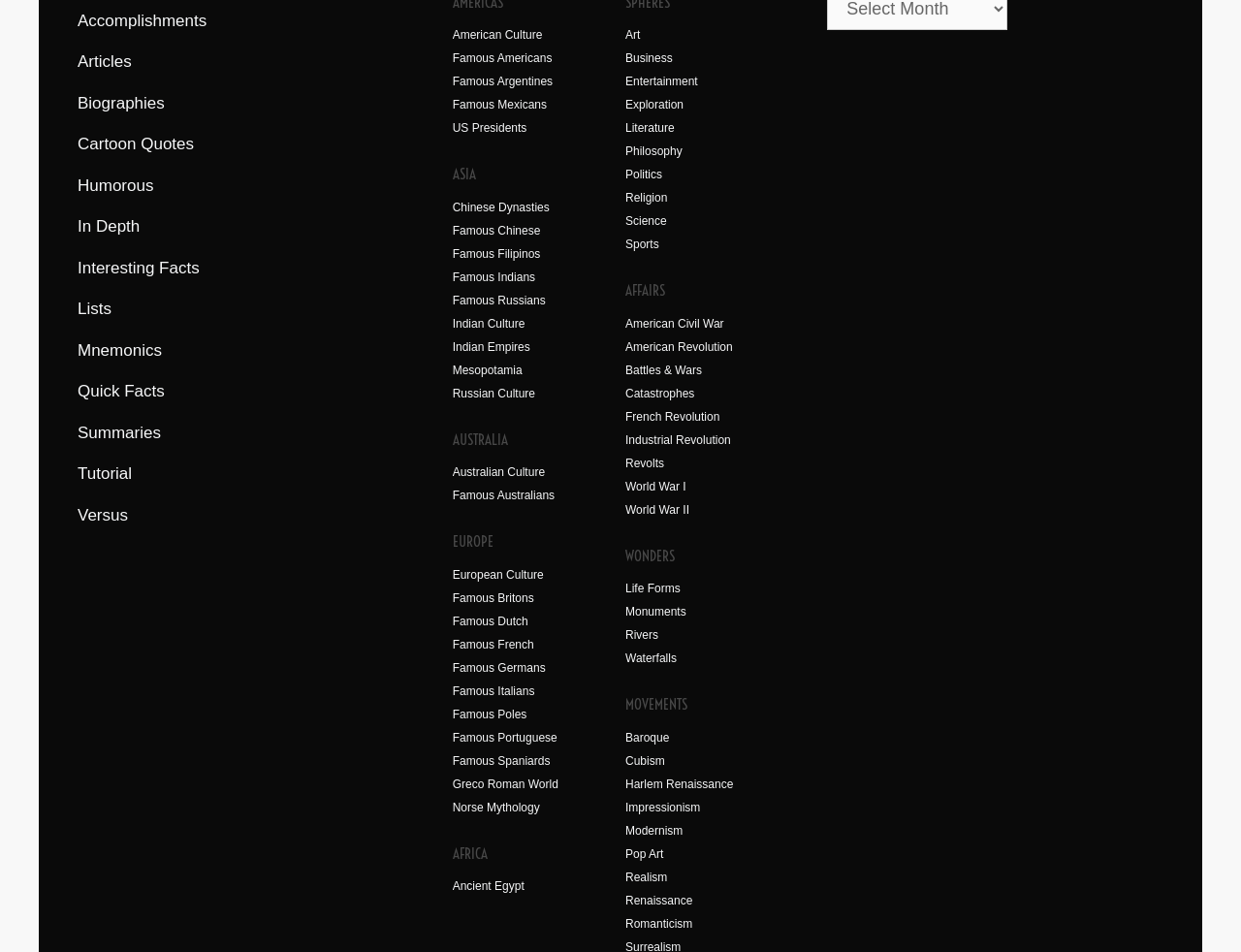Determine the bounding box coordinates of the clickable area required to perform the following instruction: "Read about 'Famous Chinese' people". The coordinates should be represented as four float numbers between 0 and 1: [left, top, right, bottom].

[0.365, 0.235, 0.435, 0.249]